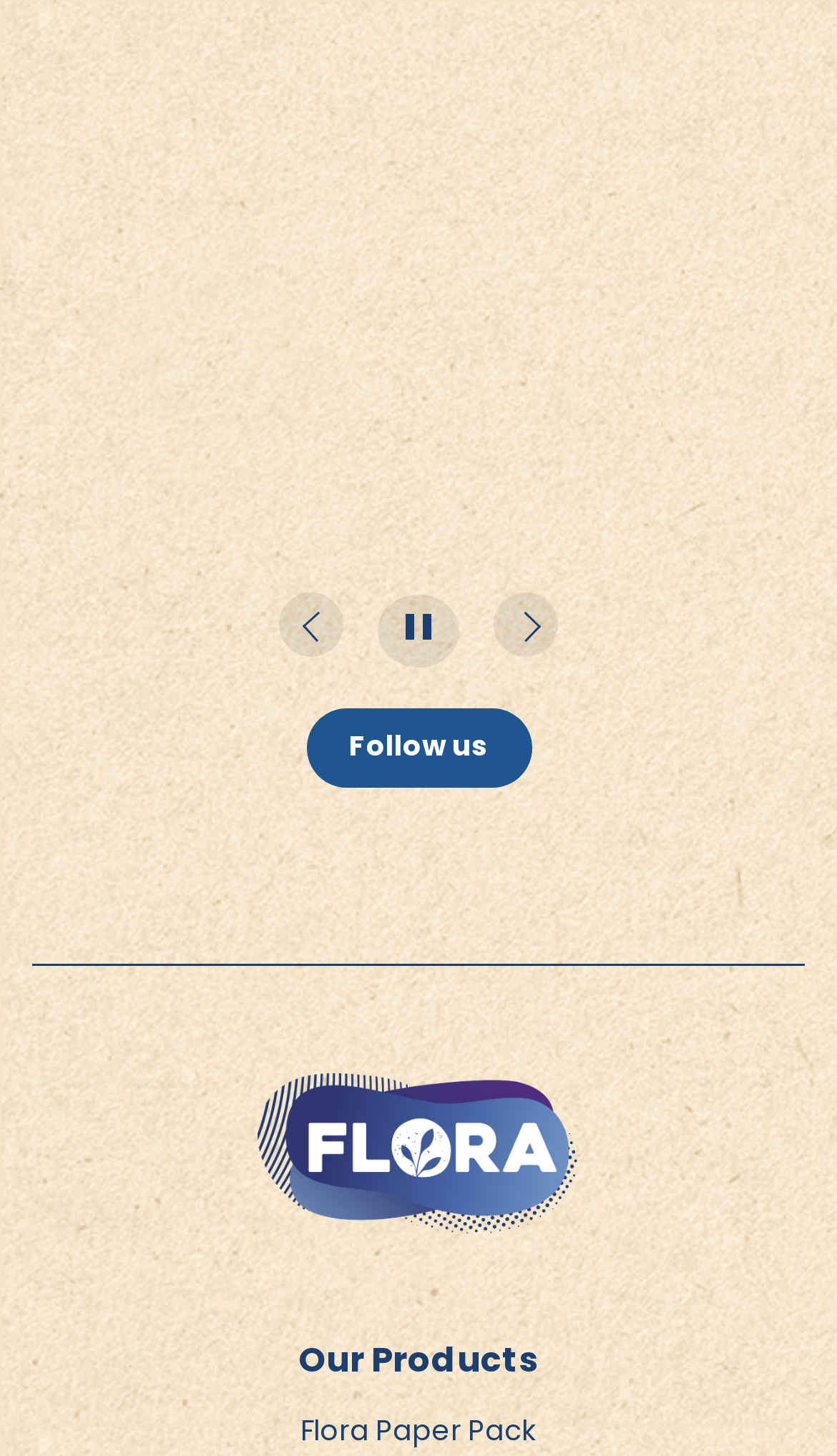Determine the coordinates of the bounding box for the clickable area needed to execute this instruction: "go to previous post".

[0.333, 0.408, 0.41, 0.452]